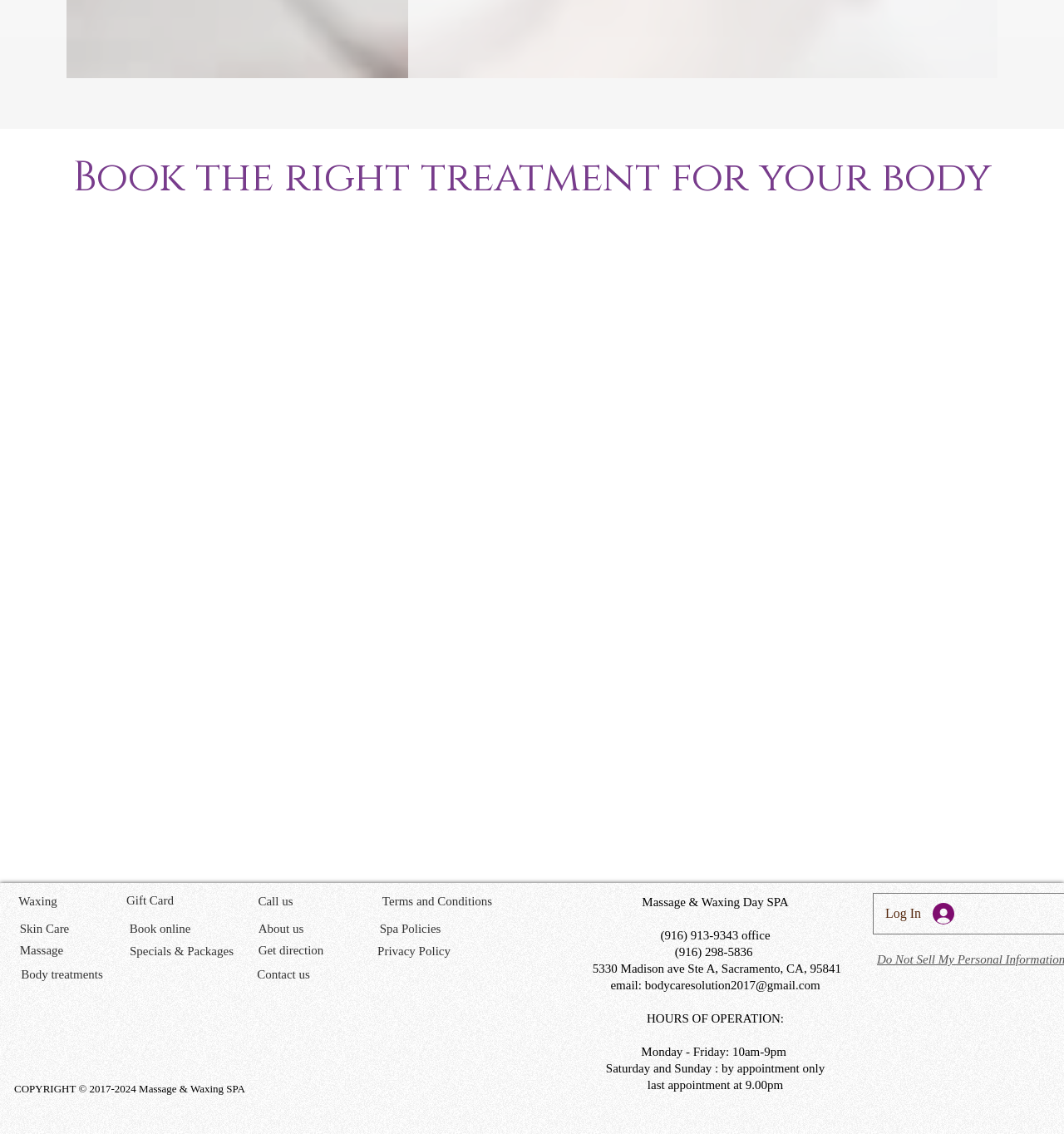Locate the bounding box coordinates of the element that needs to be clicked to carry out the instruction: "Call us". The coordinates should be given as four float numbers ranging from 0 to 1, i.e., [left, top, right, bottom].

[0.238, 0.783, 0.28, 0.806]